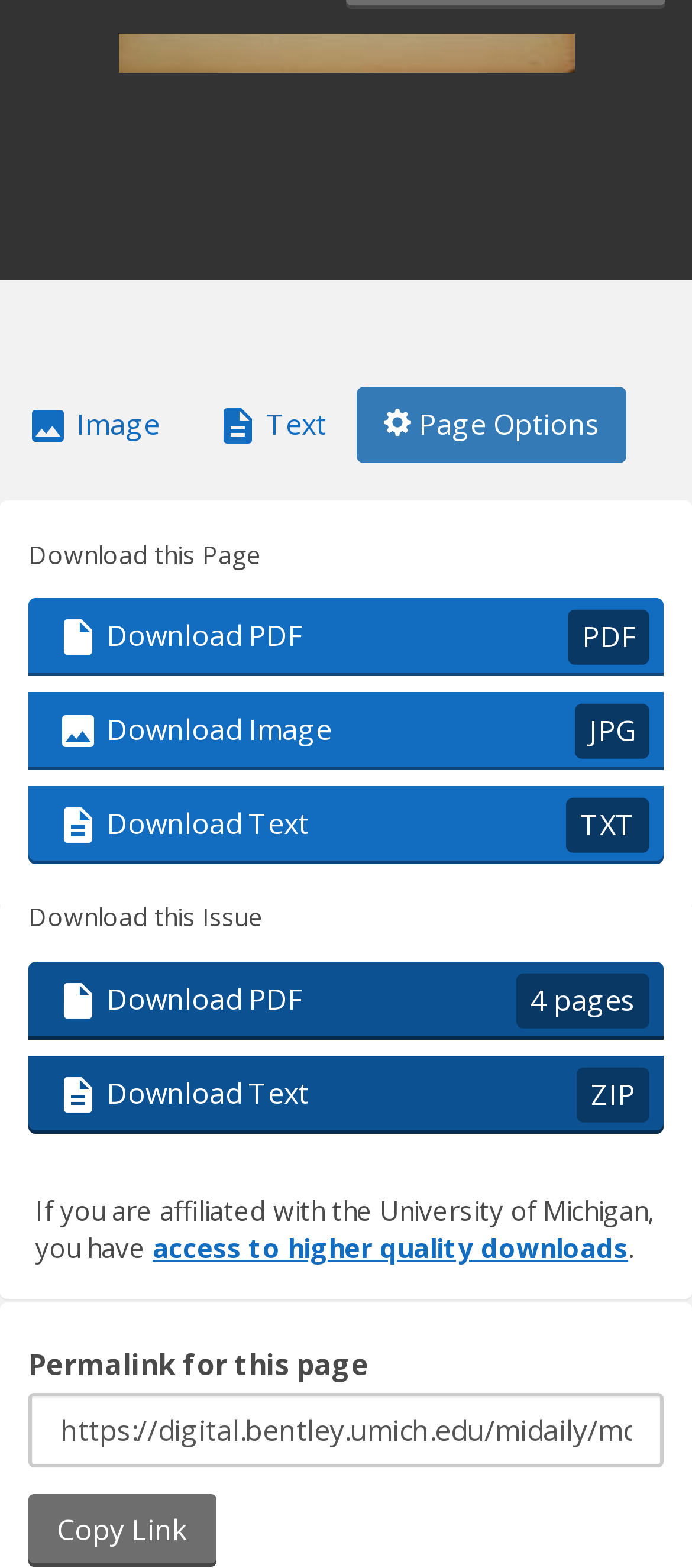Determine the coordinates of the bounding box that should be clicked to complete the instruction: "Download this Issue as PDF". The coordinates should be represented by four float numbers between 0 and 1: [left, top, right, bottom].

[0.041, 0.613, 0.959, 0.663]